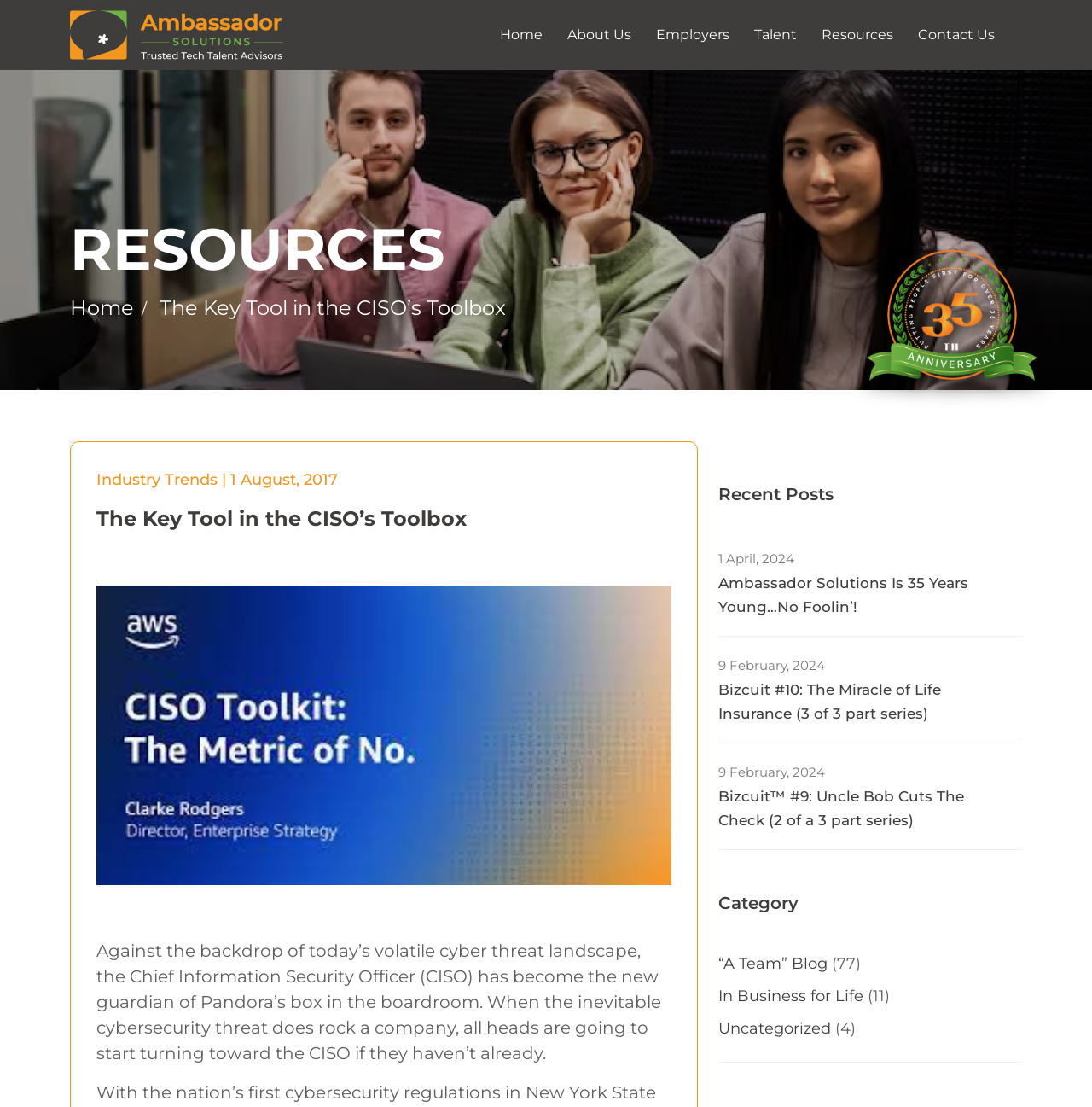Could you determine the bounding box coordinates of the clickable element to complete the instruction: "Read the article The Key Tool in the CISO’s Toolbox"? Provide the coordinates as four float numbers between 0 and 1, i.e., [left, top, right, bottom].

[0.146, 0.268, 0.463, 0.289]